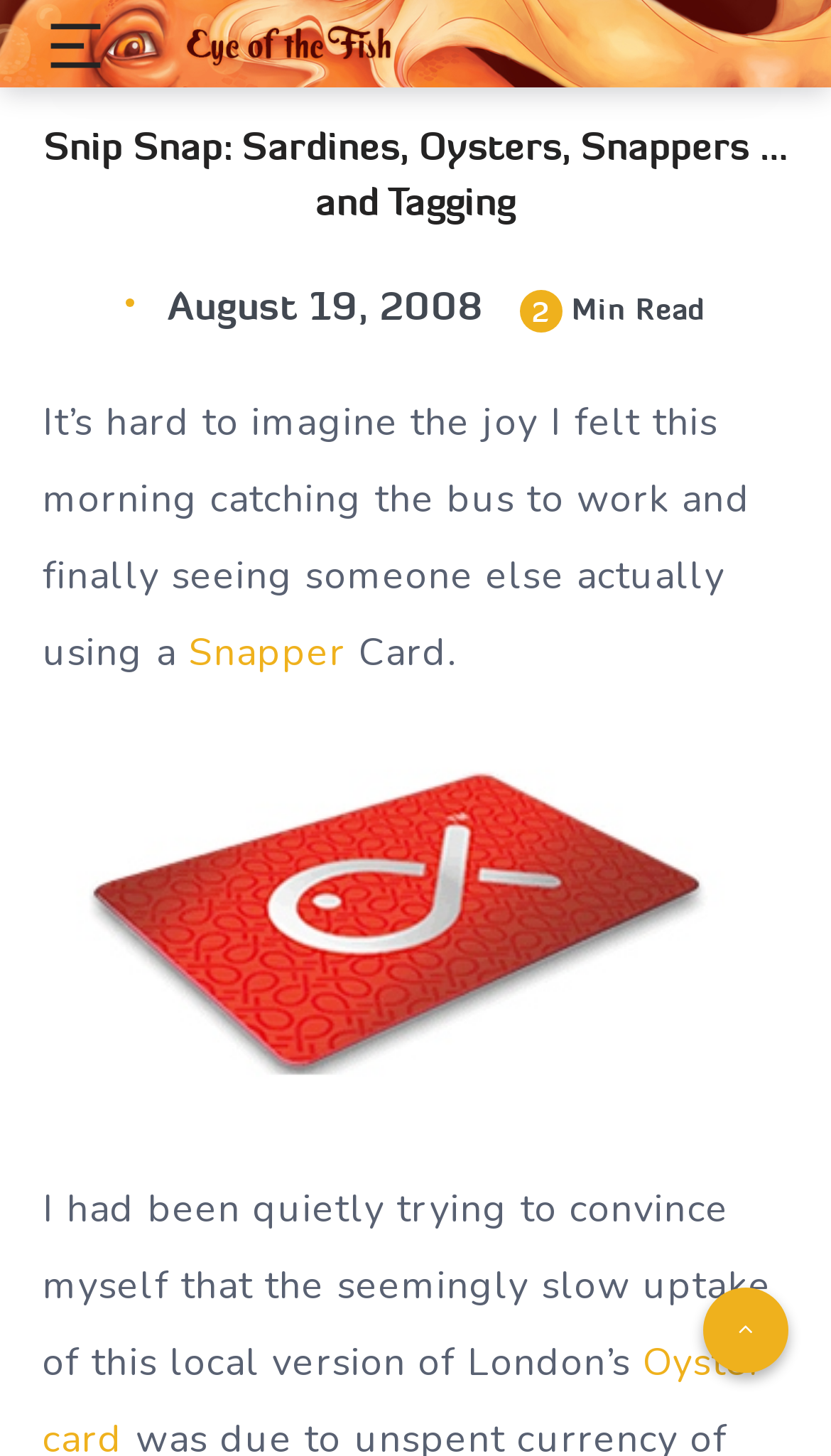What is the name of the website or blog?
Relying on the image, give a concise answer in one word or a brief phrase.

Eye of the Fish